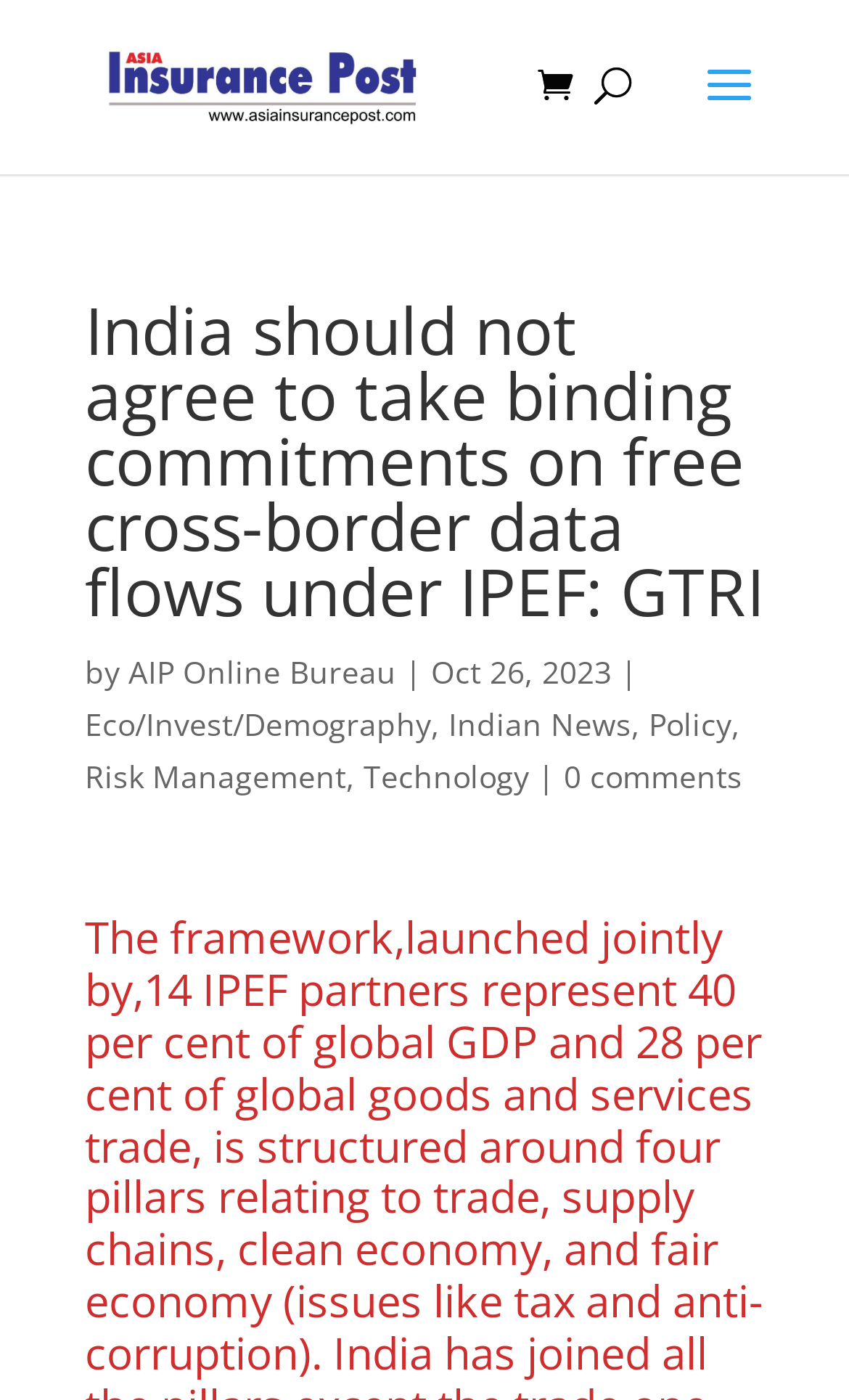Analyze the image and give a detailed response to the question:
What are the categories of news articles available?

The answer can be found by looking at the middle section of the webpage, where the news article's categories are listed, including 'Eco/Invest/Demography', 'Indian News', 'Policy', 'Risk Management', and 'Technology'.